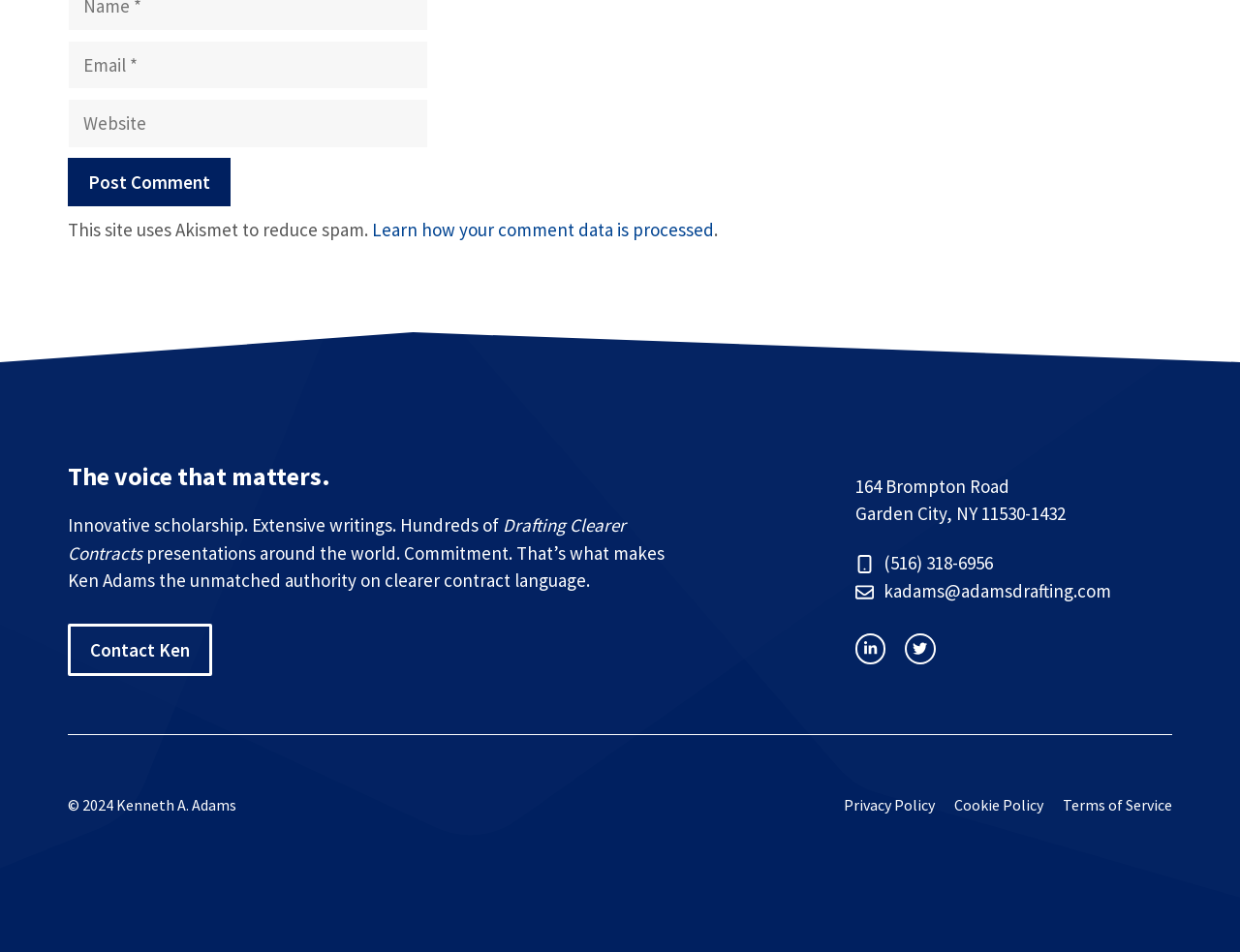Please identify the bounding box coordinates of the area that needs to be clicked to fulfill the following instruction: "Contact Ken."

[0.055, 0.655, 0.171, 0.711]